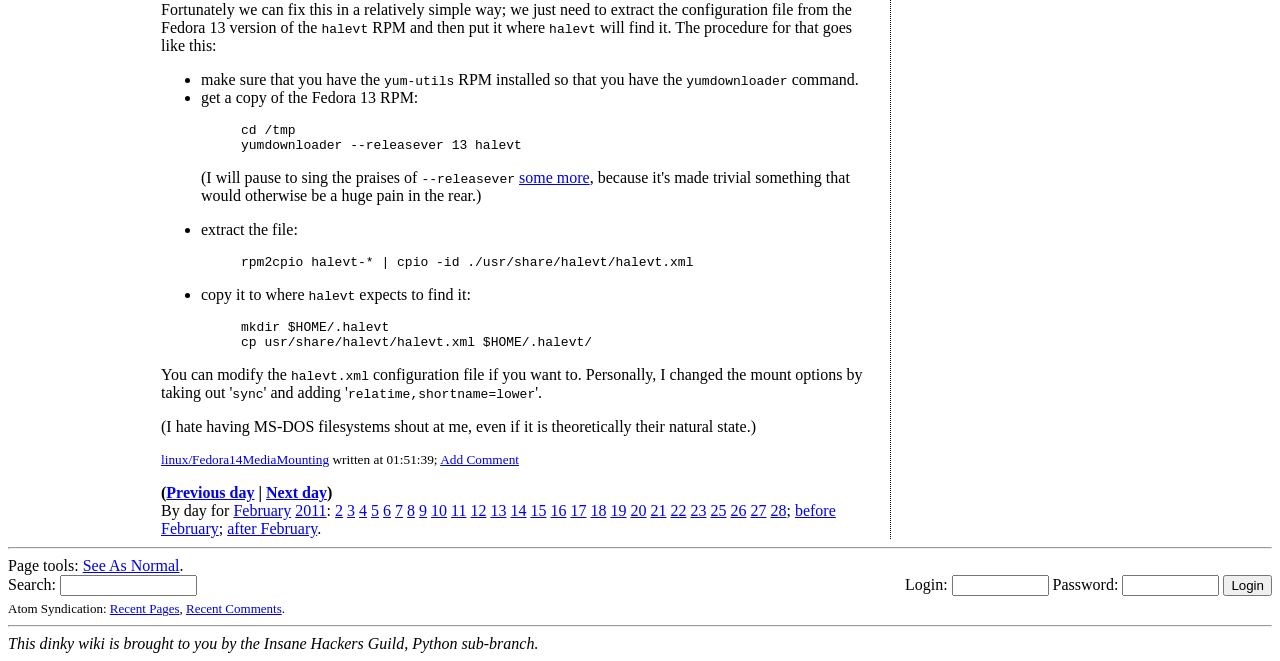Find the bounding box coordinates of the UI element according to this description: "parent_node: Login: Password: name="login"".

[0.743, 0.87, 0.819, 0.902]